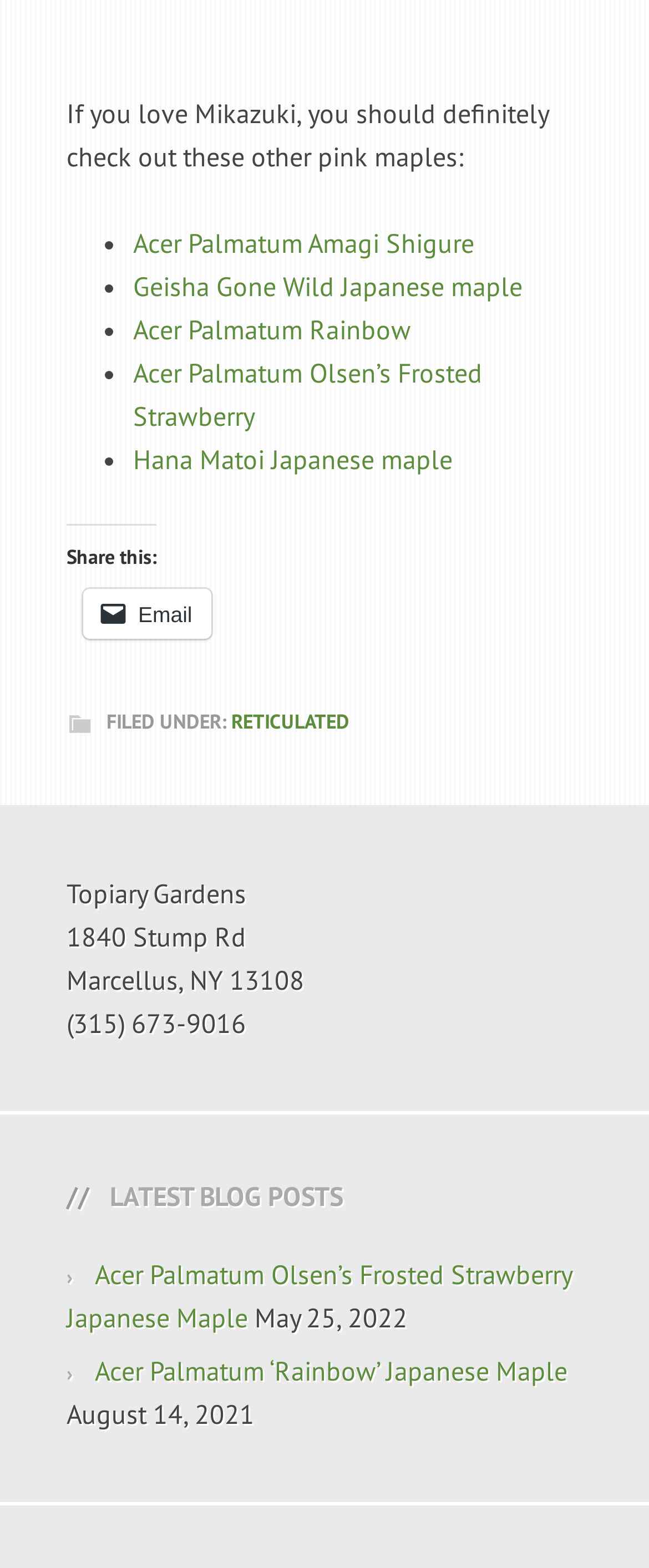Specify the bounding box coordinates for the region that must be clicked to perform the given instruction: "Check out Acer Palmatum Amagi Shigure".

[0.205, 0.144, 0.731, 0.165]